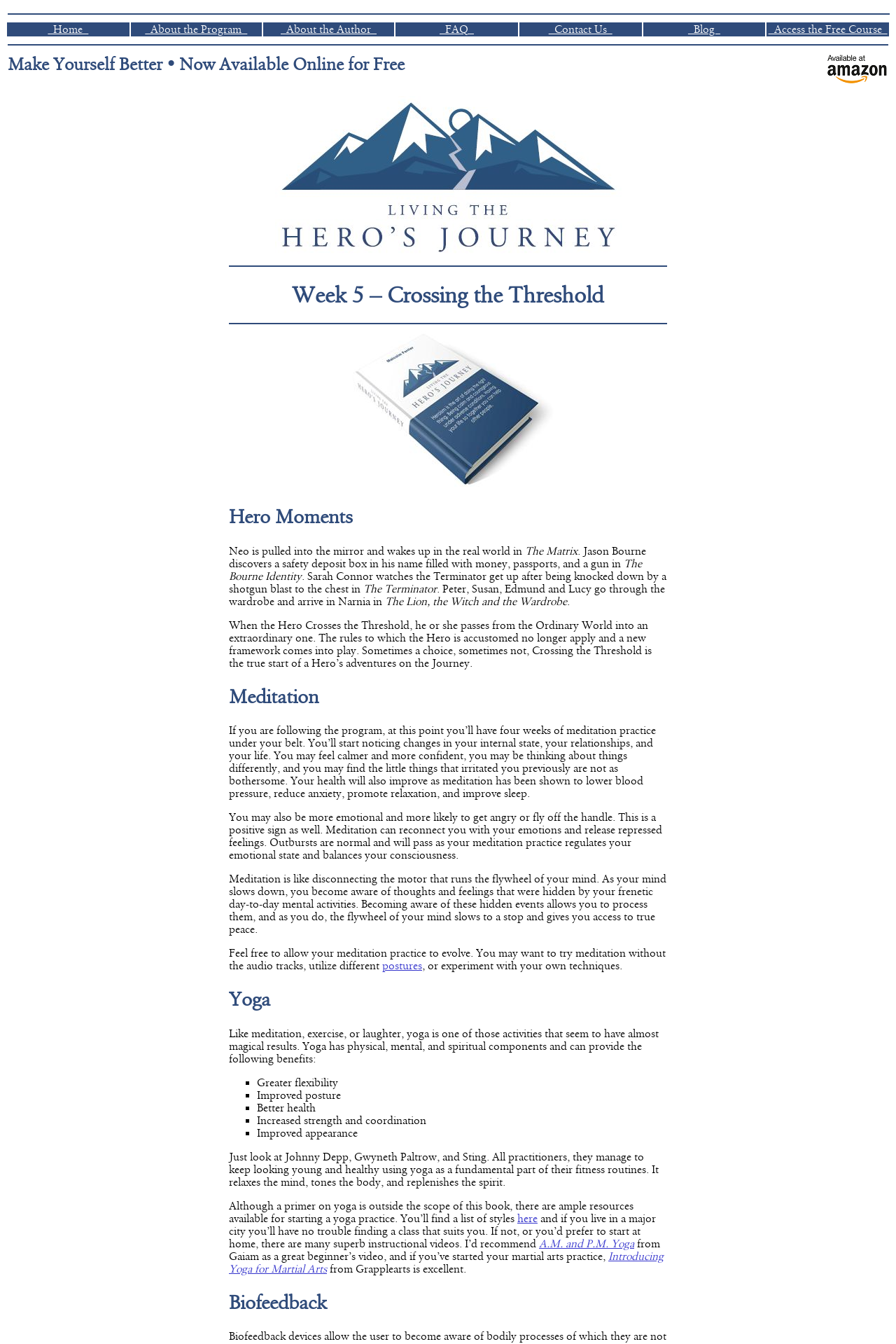Determine the bounding box coordinates of the section to be clicked to follow the instruction: "Access the free course". The coordinates should be given as four float numbers between 0 and 1, formatted as [left, top, right, bottom].

[0.856, 0.017, 0.992, 0.027]